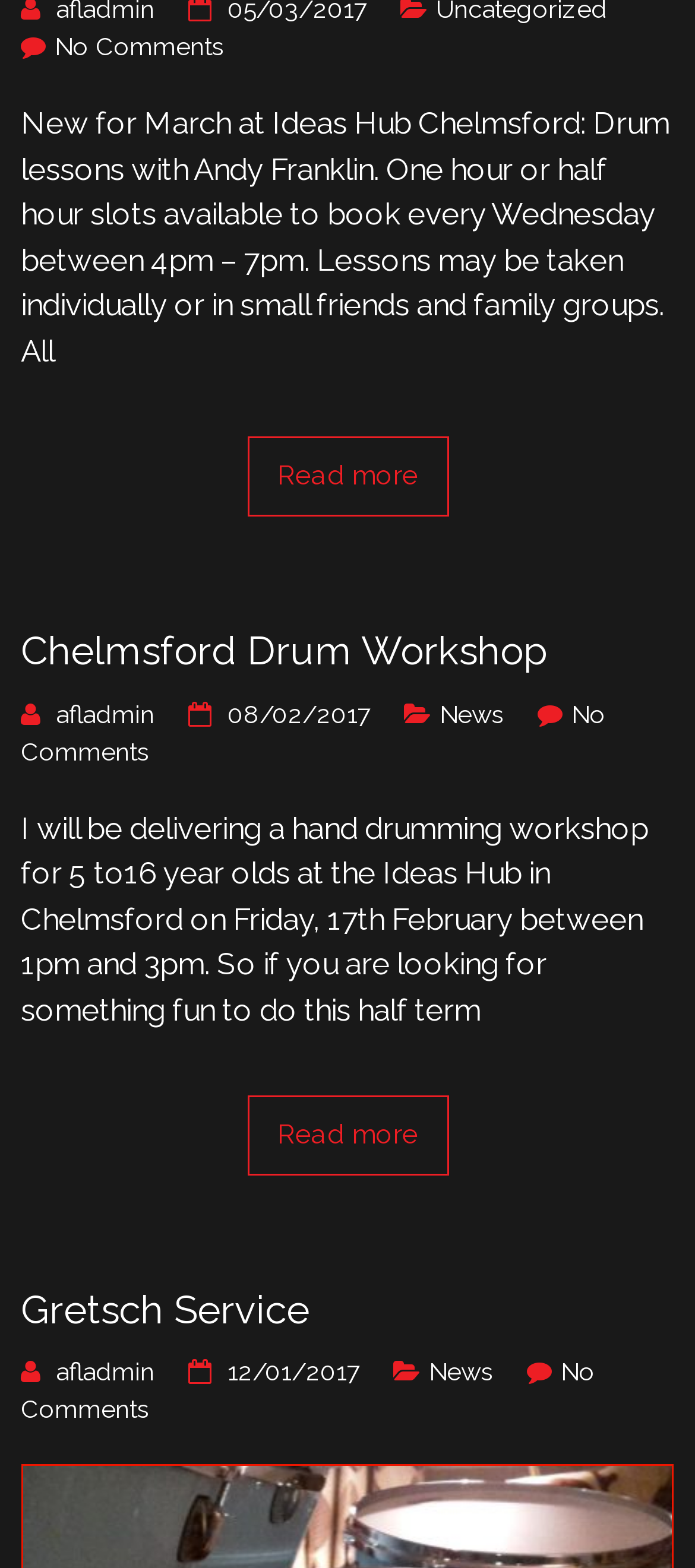Show the bounding box coordinates for the element that needs to be clicked to execute the following instruction: "Read more about the hand drumming workshop". Provide the coordinates in the form of four float numbers between 0 and 1, i.e., [left, top, right, bottom].

[0.355, 0.699, 0.645, 0.749]